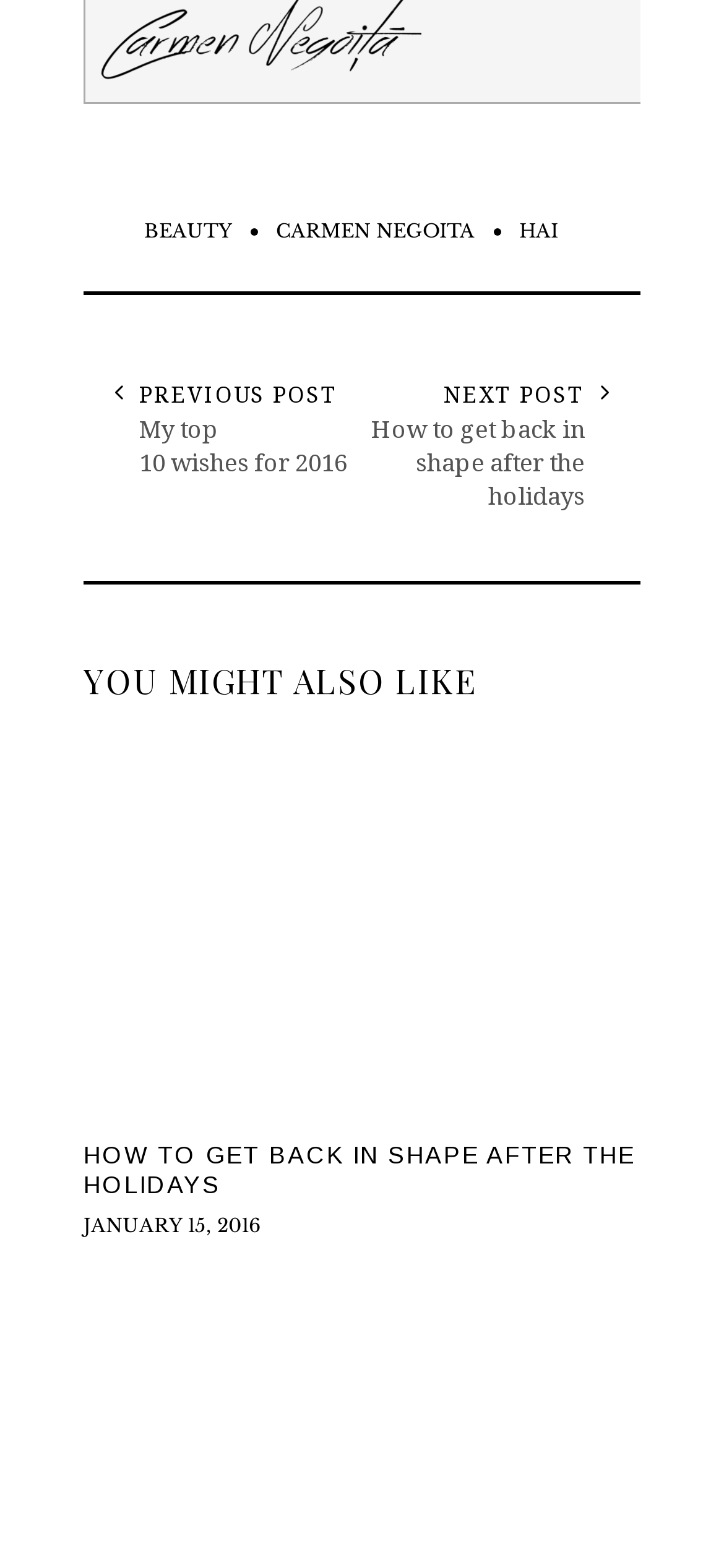Locate the bounding box coordinates of the element you need to click to accomplish the task described by this instruction: "Go to NEXT POST 5".

[0.613, 0.239, 0.808, 0.262]